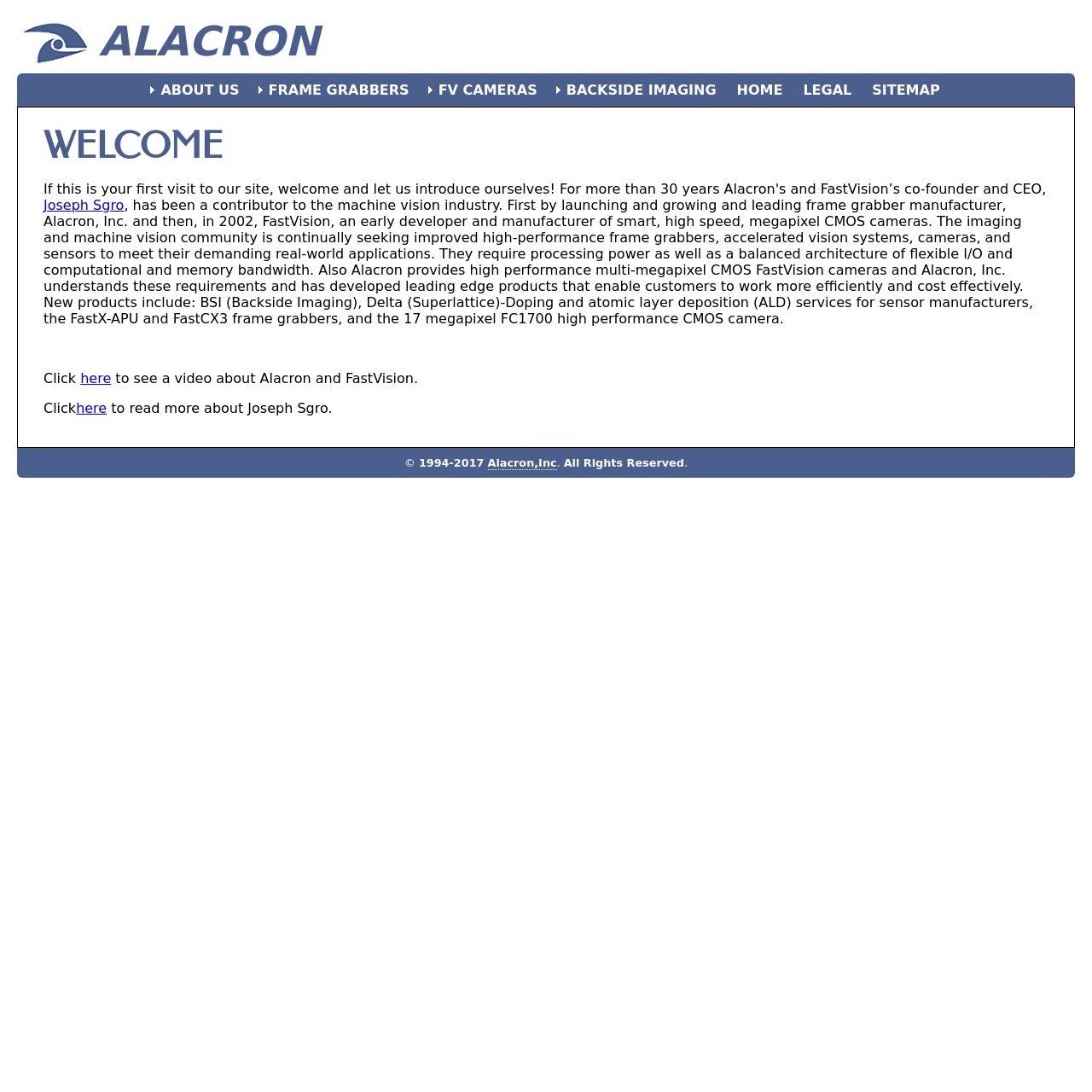Please identify the coordinates of the bounding box that should be clicked to fulfill this instruction: "Watch a video about Alacron and FastVision".

[0.074, 0.339, 0.102, 0.354]